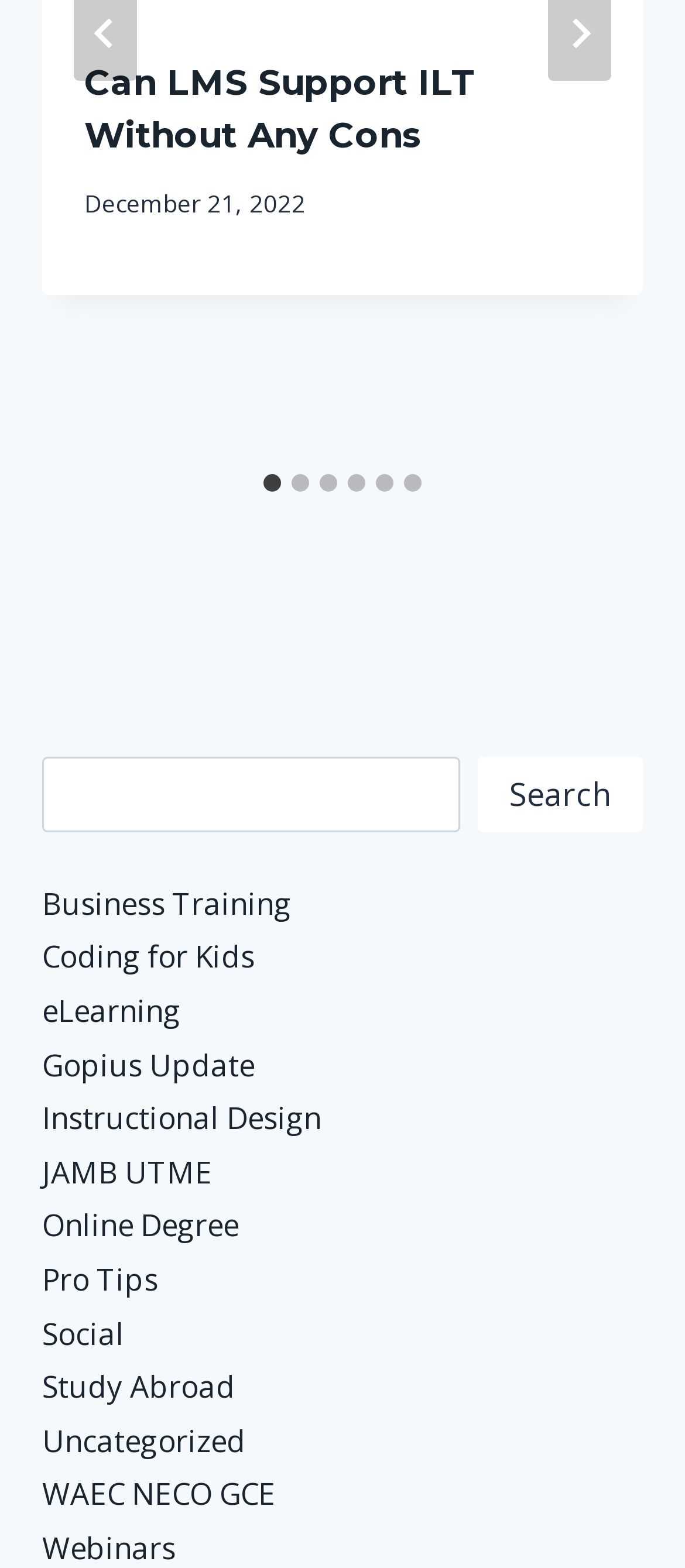Bounding box coordinates are specified in the format (top-left x, top-left y, bottom-right x, bottom-right y). All values are floating point numbers bounded between 0 and 1. Please provide the bounding box coordinate of the region this sentence describes: Uncategorized

[0.062, 0.906, 0.359, 0.931]